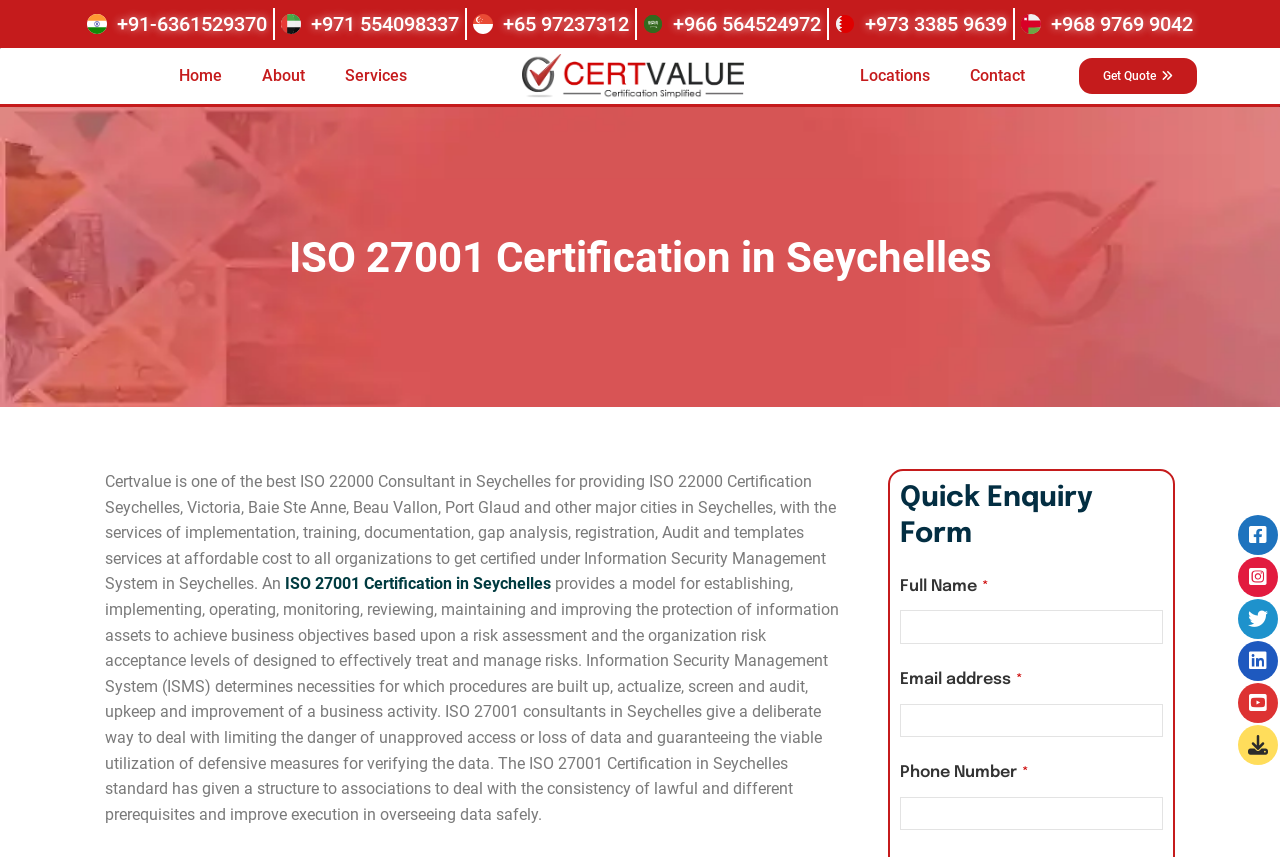Provide a thorough summary of the webpage.

The webpage is about Certvalue, a consultant for ISO 27001 certification in Seychelles. At the top, there are five phone numbers with corresponding country codes, each accompanied by a small image, aligned horizontally across the page. Below these phone numbers, there is a navigation menu with links to "Home", "About", "Services", an empty link, "Locations", and "Contact". 

The main content of the page is divided into two sections. The first section has a heading "ISO 27001 Certification in Seychelles" and provides information about Certvalue's services, including implementation, training, documentation, gap analysis, registration, audit, and templates at an affordable cost. This section also explains the importance of Information Security Management System (ISMS) in Seychelles.

The second section is a "Quick Enquiry Form" with three input fields for full name, email address, and phone number, each marked with an asterisk indicating they are required. 

At the bottom right corner of the page, there are six social media links represented by icons.